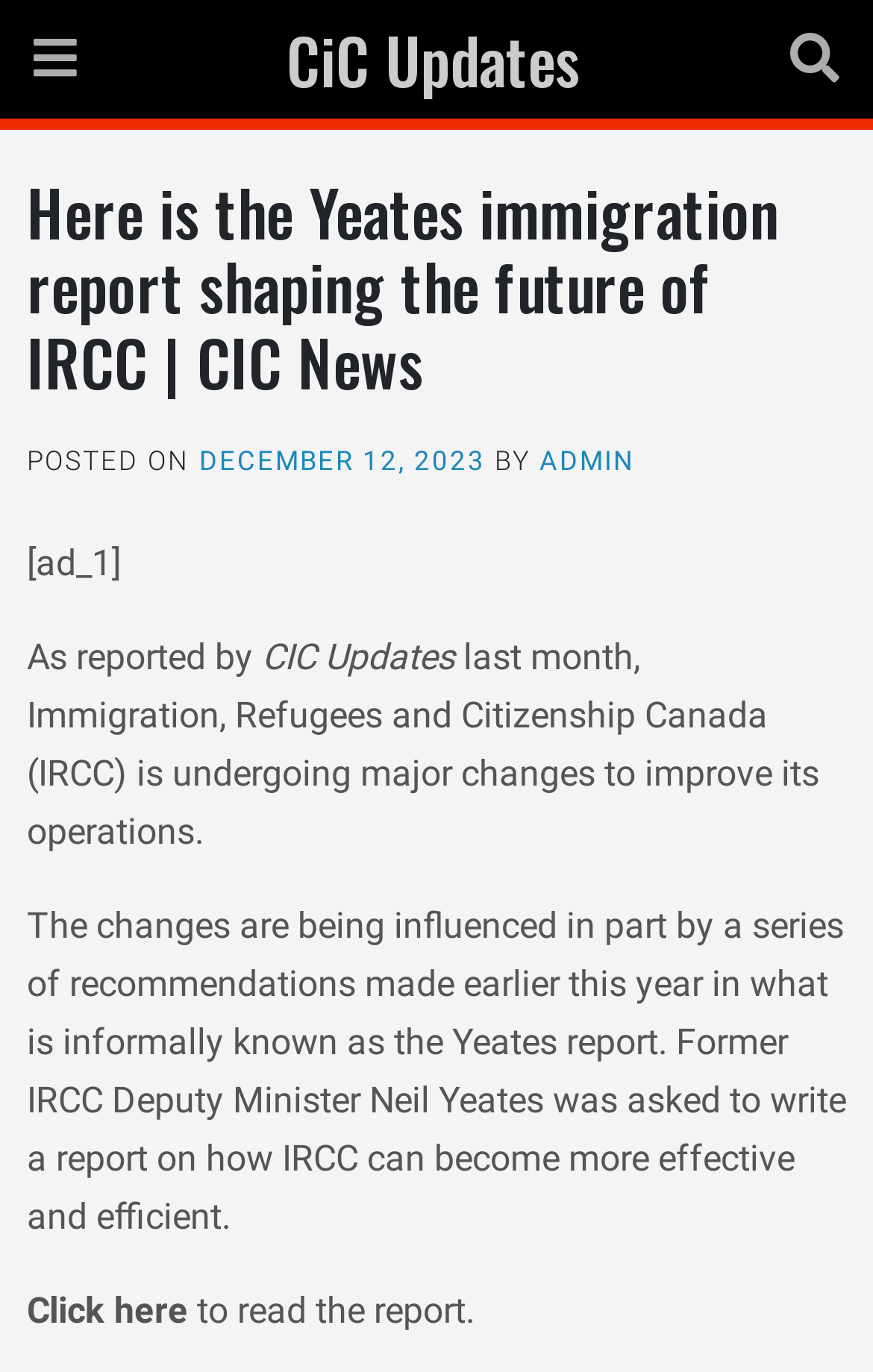Using the information in the image, could you please answer the following question in detail:
What can you do by clicking the link?

I found the answer by reading the text that says 'Click here to read the report.'